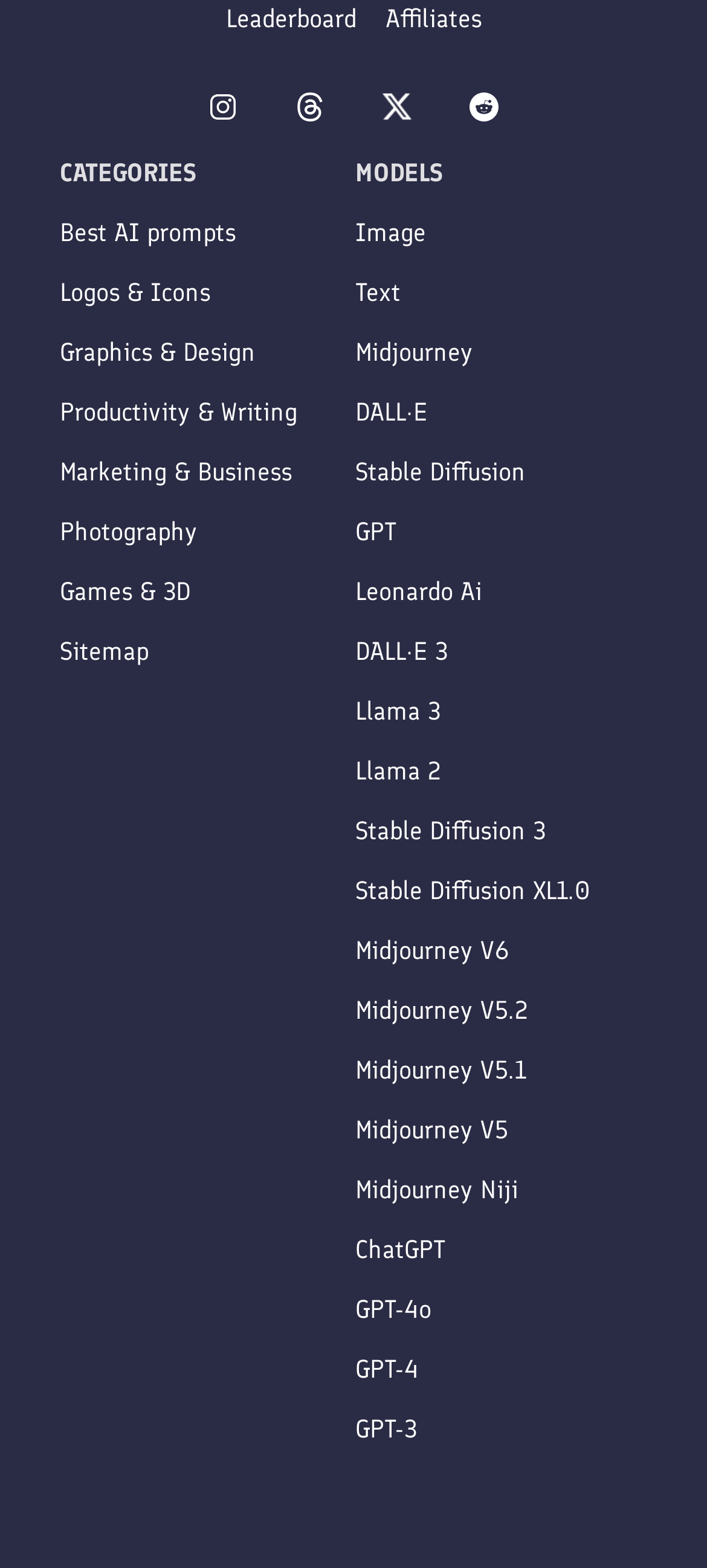Provide the bounding box coordinates for the UI element that is described by this text: "alt="Reddit logo"". The coordinates should be in the form of four float numbers between 0 and 1: [left, top, right, bottom].

[0.644, 0.059, 0.726, 0.082]